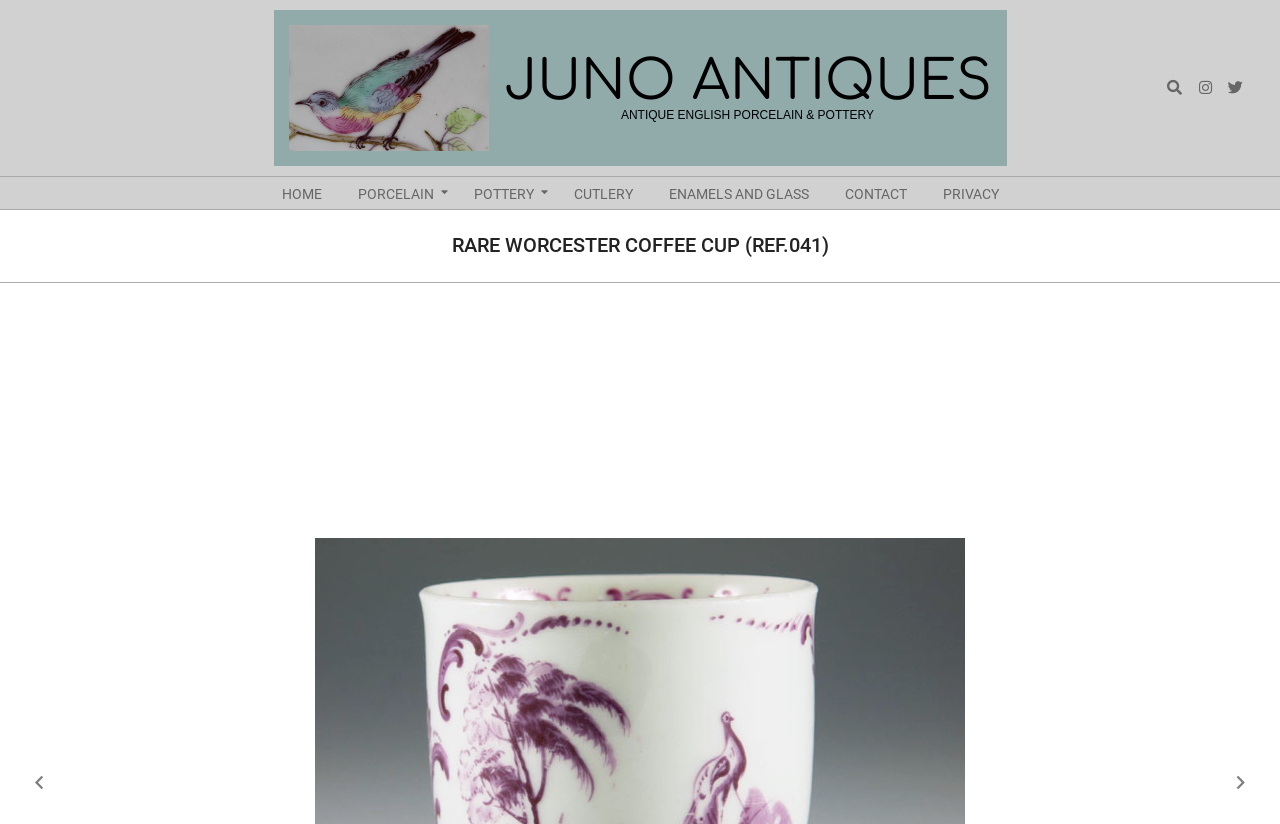Are there any social media links?
Provide a one-word or short-phrase answer based on the image.

No